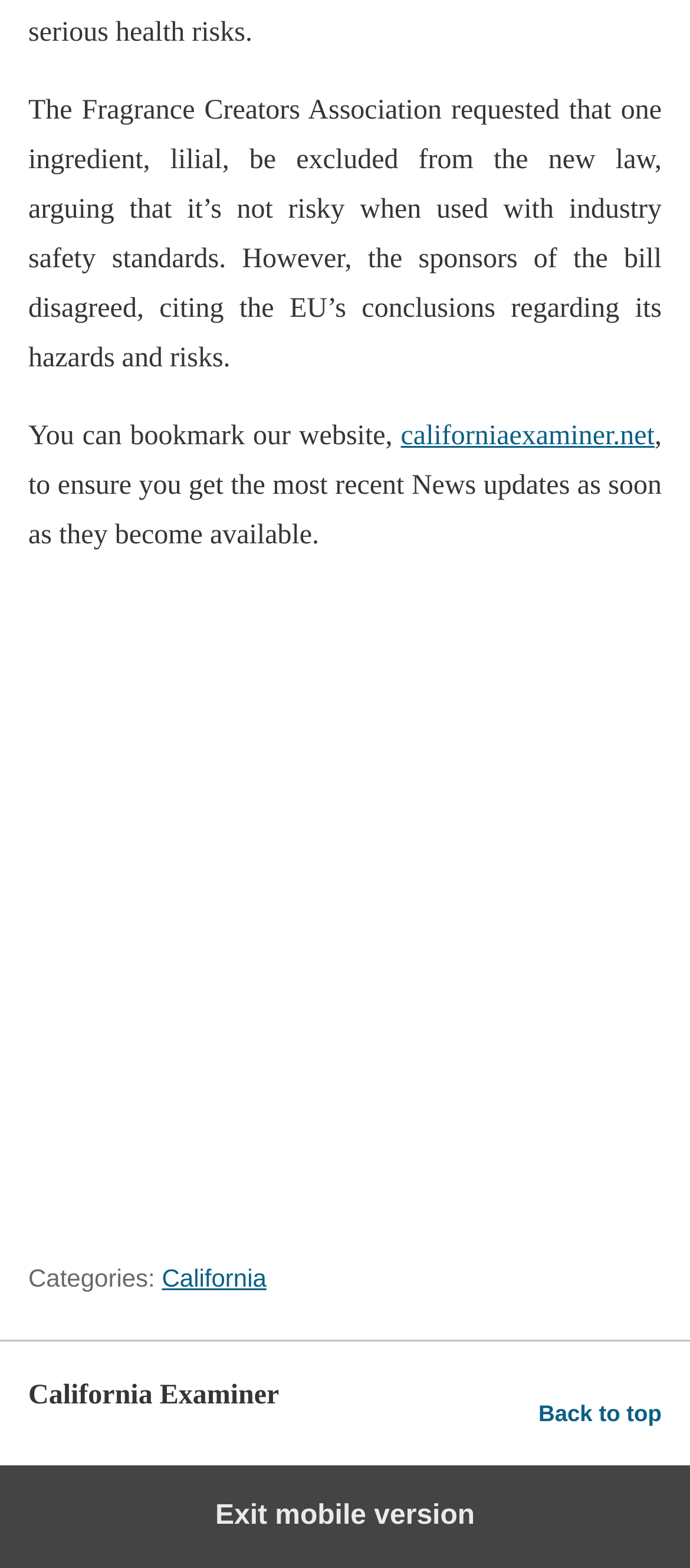What is available in the footer?
Using the image as a reference, answer the question with a short word or phrase.

Categories